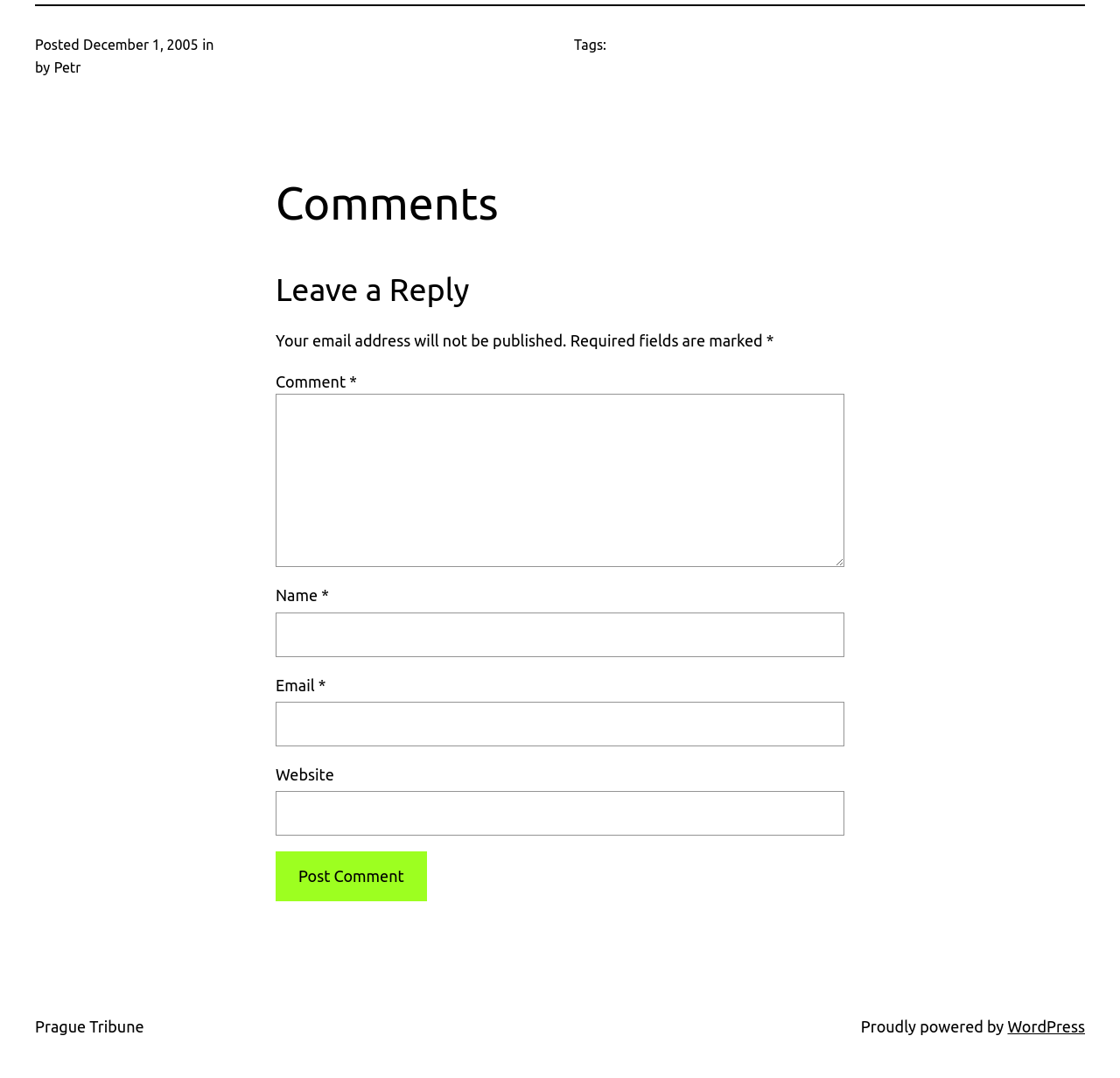Provide the bounding box coordinates of the UI element that matches the description: "parent_node: Comment * name="comment"".

[0.246, 0.366, 0.754, 0.526]